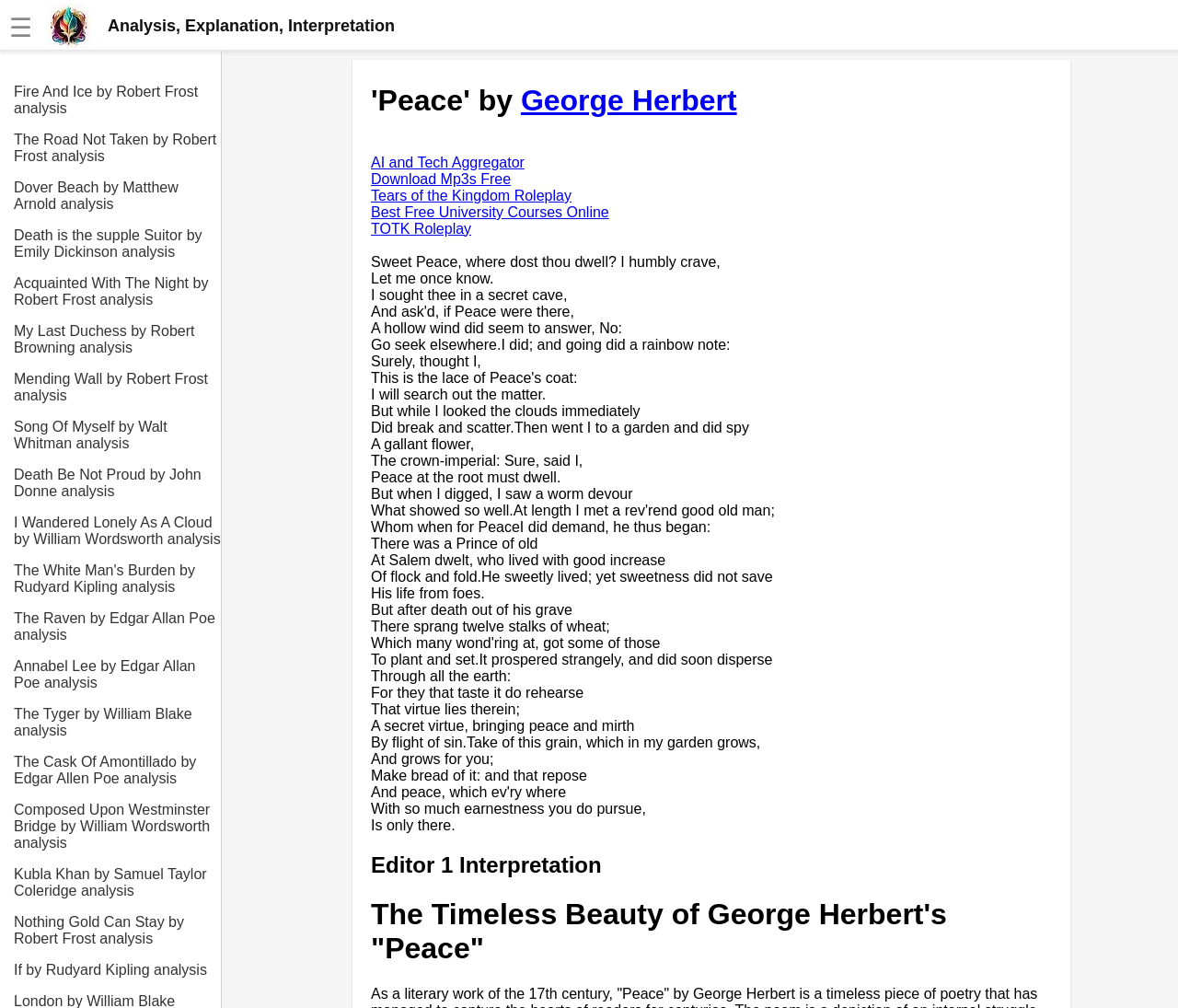Please pinpoint the bounding box coordinates for the region I should click to adhere to this instruction: "Click the 'George Herbert' link".

[0.442, 0.084, 0.625, 0.116]